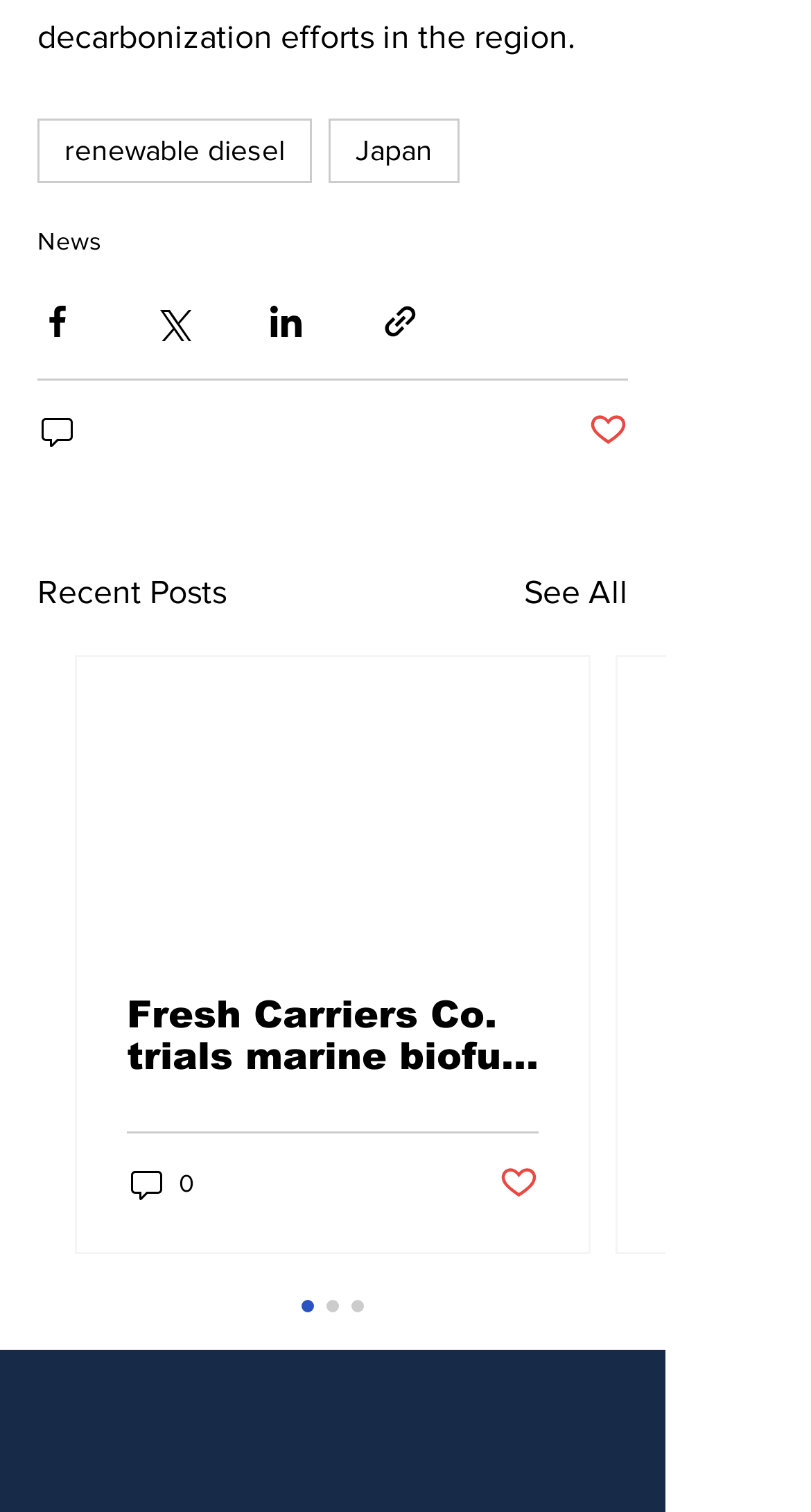Find the bounding box coordinates of the element to click in order to complete this instruction: "Click on the 'See All' link". The bounding box coordinates must be four float numbers between 0 and 1, denoted as [left, top, right, bottom].

[0.646, 0.376, 0.774, 0.409]